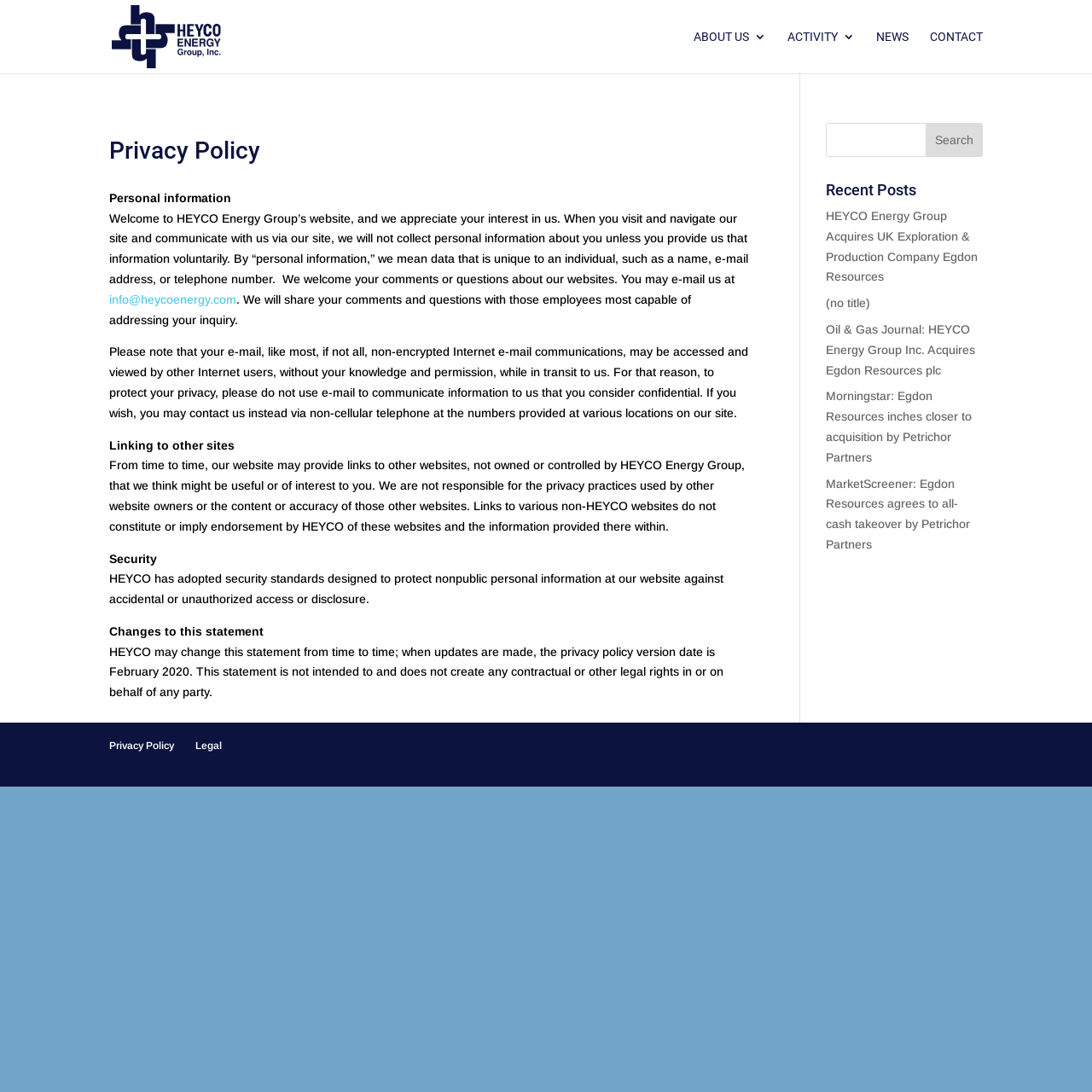What is the purpose of the privacy policy?
By examining the image, provide a one-word or phrase answer.

To protect personal information